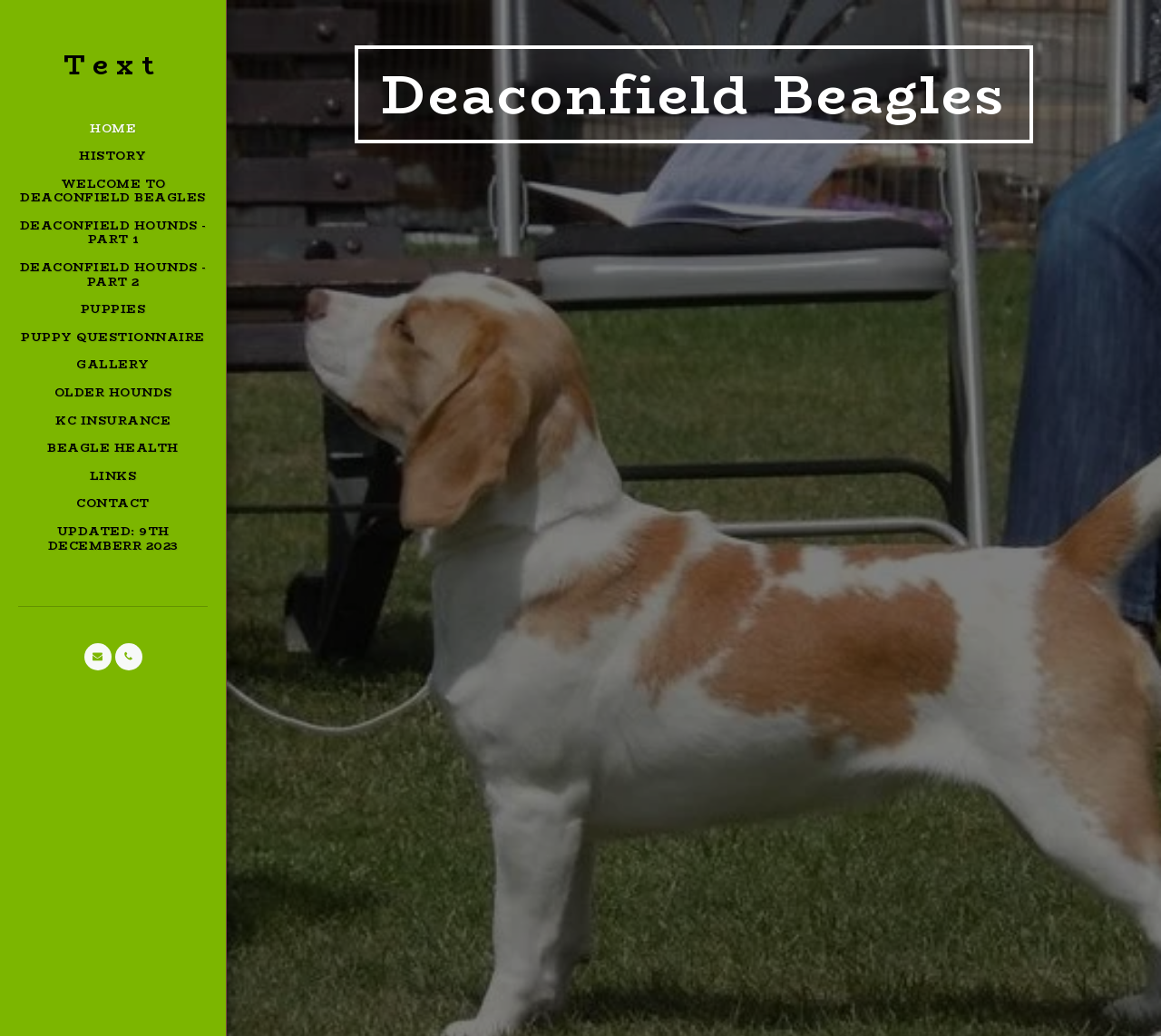Determine the bounding box coordinates for the clickable element to execute this instruction: "check beagle health". Provide the coordinates as four float numbers between 0 and 1, i.e., [left, top, right, bottom].

[0.041, 0.42, 0.154, 0.445]